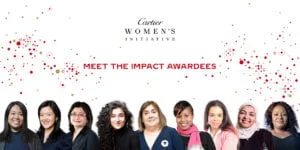Answer the question briefly using a single word or phrase: 
What is the purpose of the gathering?

To uplift and support female entrepreneurs